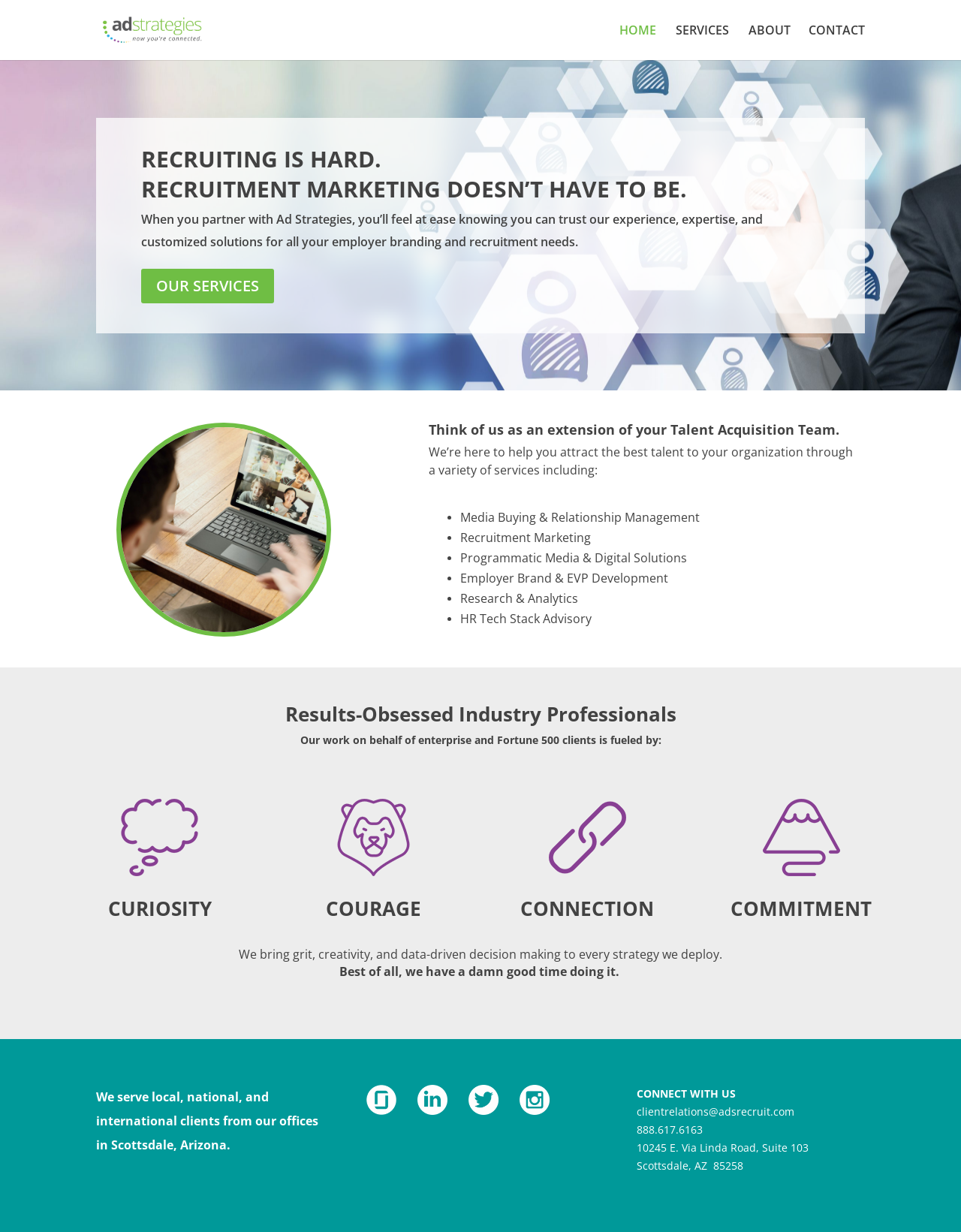What is the location of Ad Strategies' office?
Please answer the question with a detailed and comprehensive explanation.

The location of Ad Strategies' office is mentioned at the bottom of the webpage as '10245 E. Via Linda Road, Suite 103, Scottsdale, AZ 85258'.